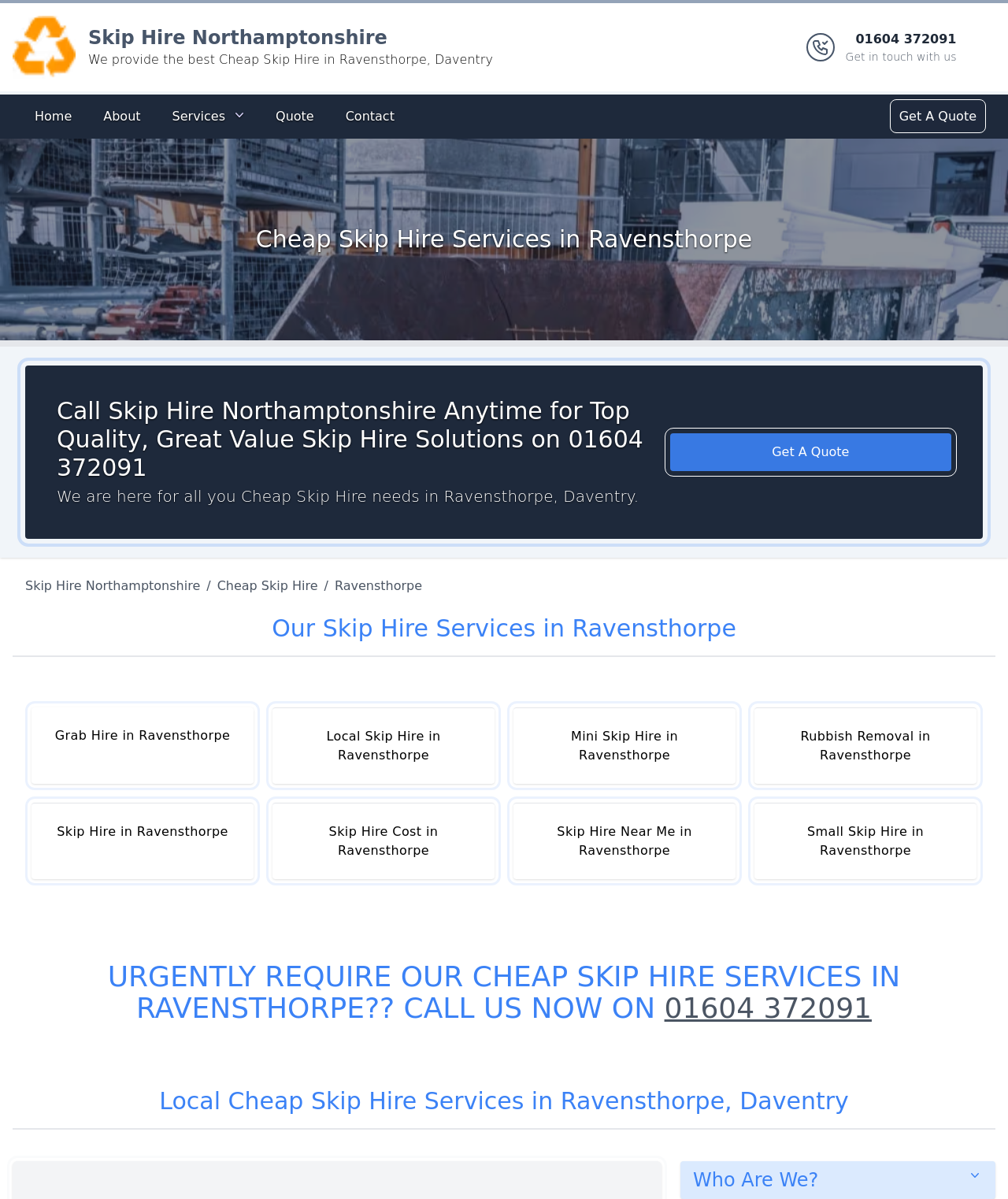What services does Skip Hire Northamptonshire provide in Ravensthorpe?
Make sure to answer the question with a detailed and comprehensive explanation.

I found the services by looking at the section 'Our Skip Hire Services in Ravensthorpe' which lists various services such as Skip Hire, Grab Hire, Rubbish Removal, and more.